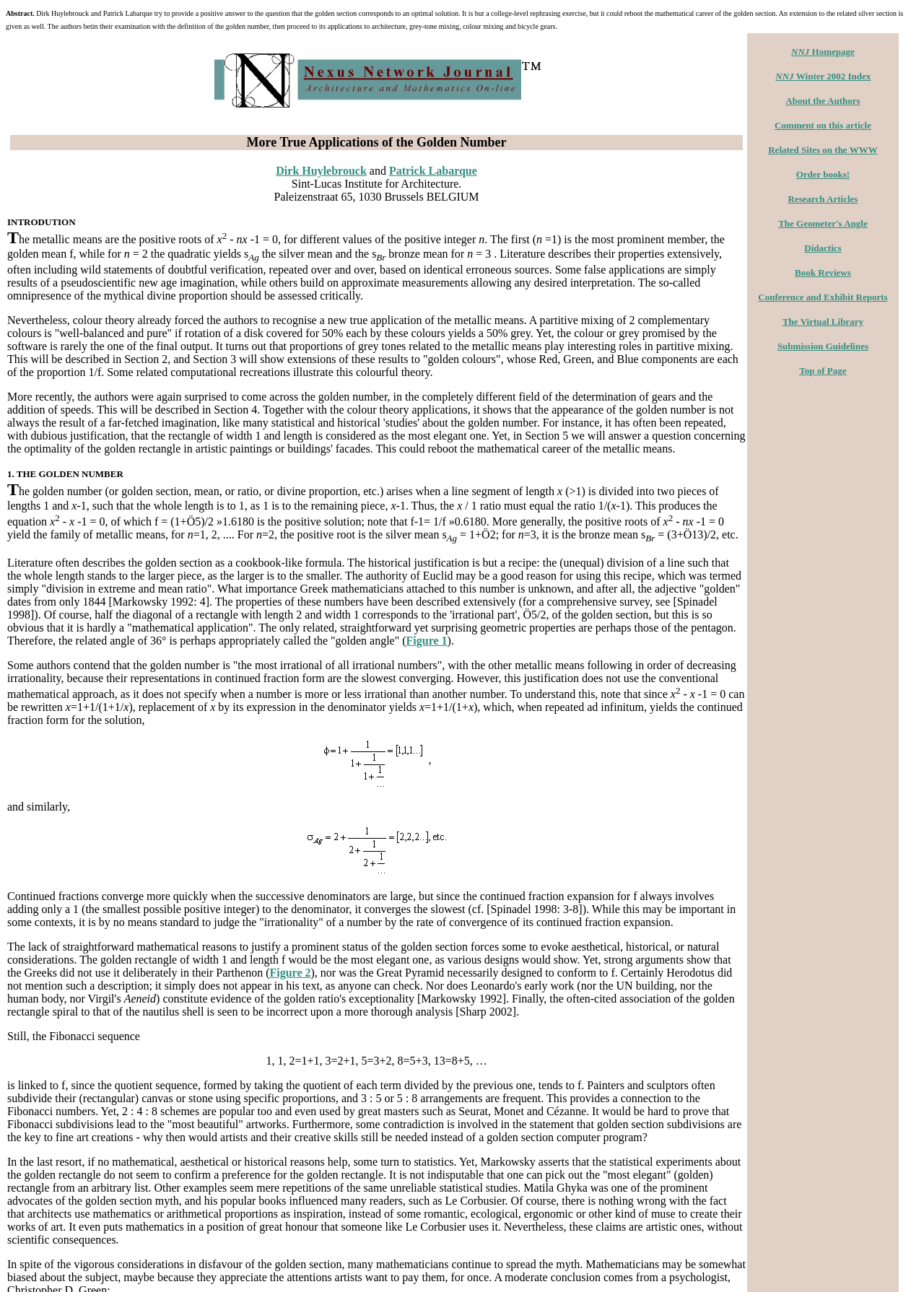Write a detailed summary of the webpage, including text, images, and layout.

This webpage appears to be an academic article discussing the concept of the golden number and its applications. The article begins with an abstract that summarizes the content, followed by a brief introduction to the topic.

At the top of the page, there is a heading "Abstract" and a brief summary of the article. Below this, there is a link to the NNJ homepage, accompanied by an image. To the right of this link, there is a table with a single row and column, containing the title "More True Applications of the Golden Number".

The main content of the article is divided into sections, with headings such as "INTRODUCTION", "1. THE GOLDEN NUMBER", and "2." (although the title of the second section is not specified). The text is dense and academic, with many mathematical equations and formulas.

Throughout the article, there are links to figures, such as "Figure 1", which are likely images or diagrams that illustrate the concepts being discussed. There are also links to authors' names, such as "Dirk Huylebrouck" and "Patrick Labarque", which may lead to their profiles or other relevant information.

The article also includes some mathematical notation, such as superscripts and subscripts, which are used to represent mathematical concepts. The text is written in a formal and technical tone, suggesting that the article is intended for an academic or specialized audience.